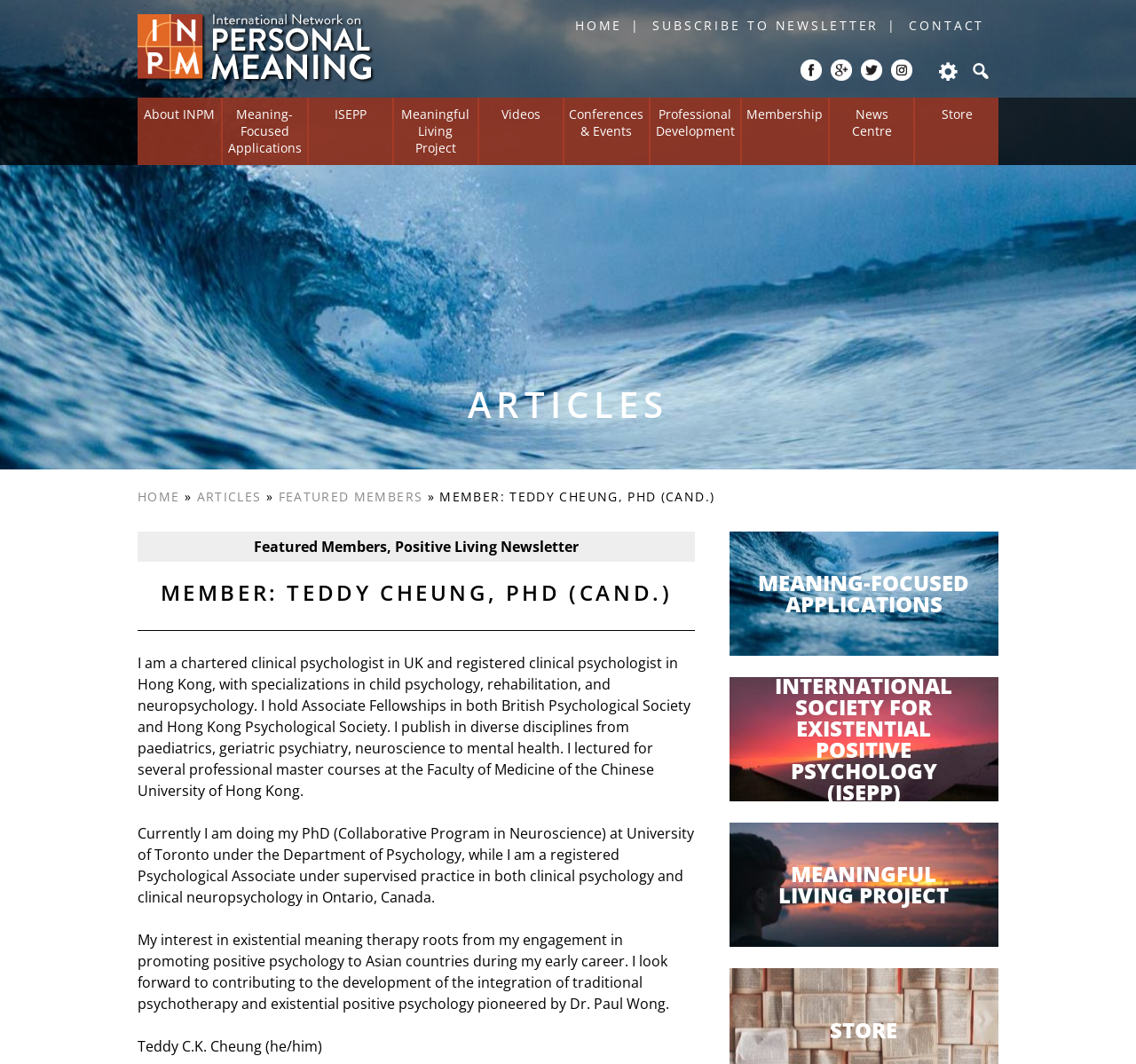Using the provided element description, identify the bounding box coordinates as (top-left x, top-left y, bottom-right x, bottom-right y). Ensure all values are between 0 and 1. Description: Overview

[0.346, 0.155, 0.487, 0.18]